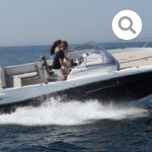What is the woman in the foreground doing?
Using the picture, provide a one-word or short phrase answer.

Steering the boat